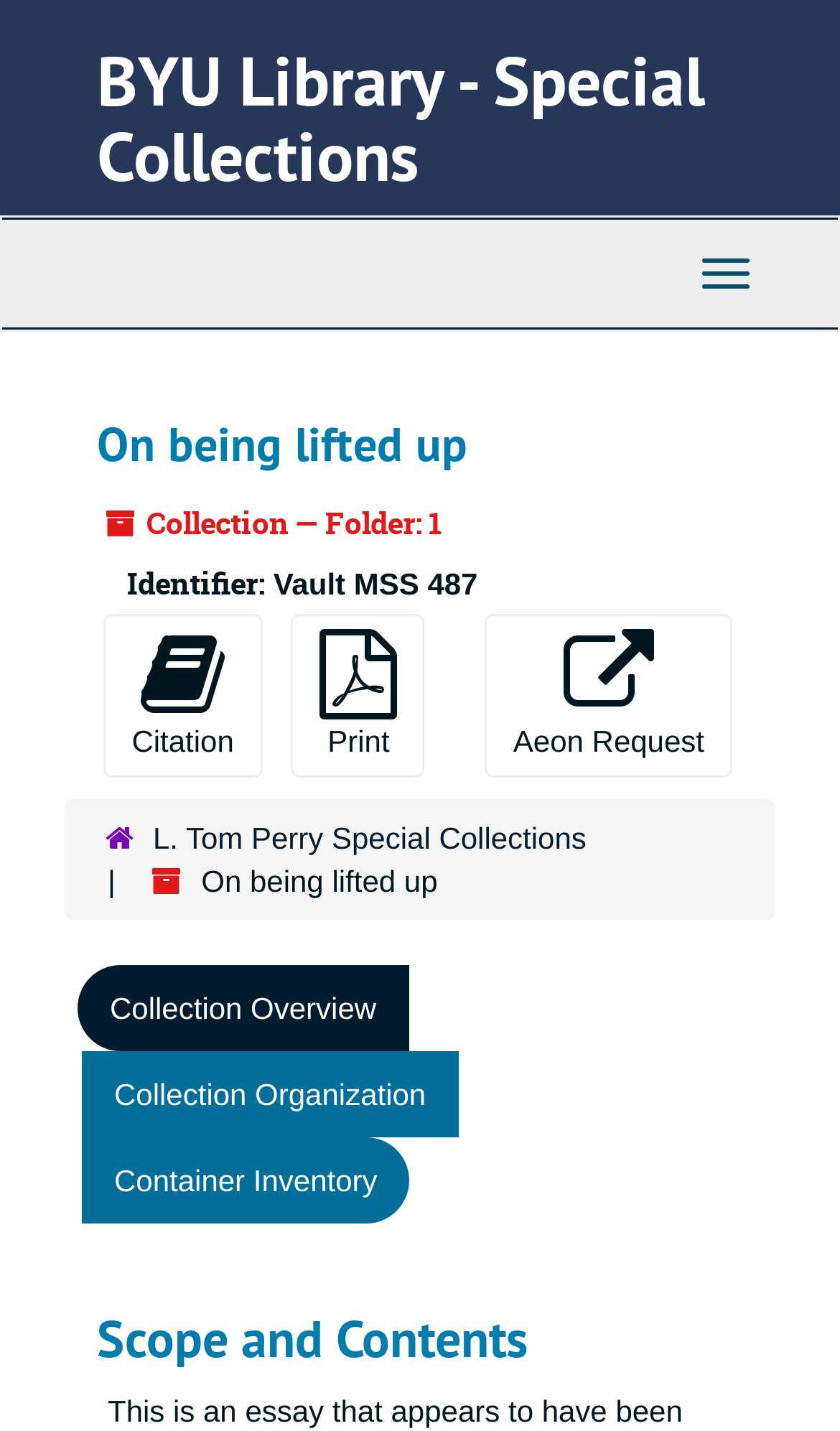Please give the bounding box coordinates of the area that should be clicked to fulfill the following instruction: "View scope and contents". The coordinates should be in the format of four float numbers from 0 to 1, i.e., [left, top, right, bottom].

[0.115, 0.916, 0.885, 0.956]